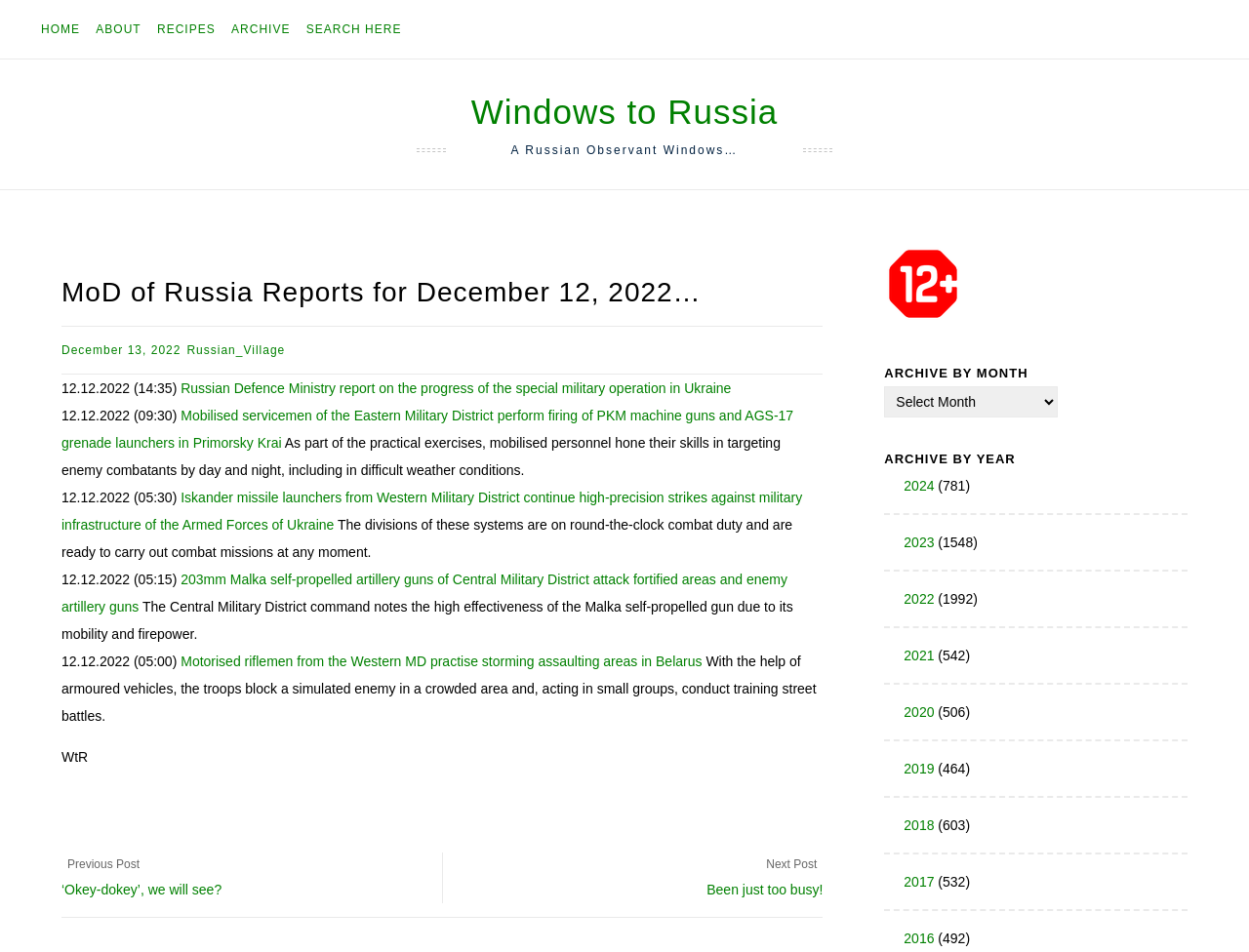What is the title or heading displayed on the webpage?

MoD of Russia Reports for December 12, 2022…